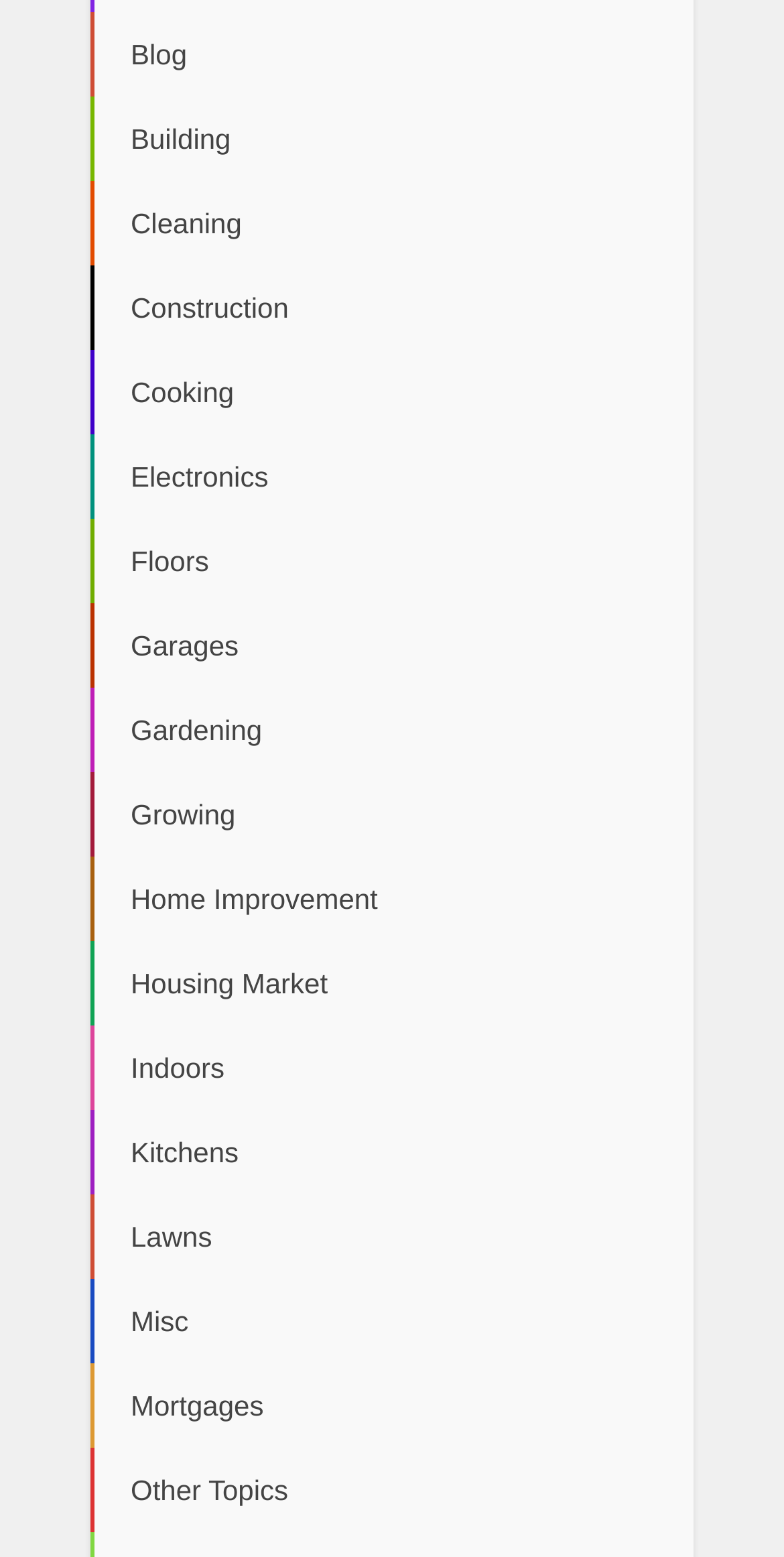Are there any categories related to outdoor activities?
Using the details from the image, give an elaborate explanation to answer the question.

I found that there are categories such as 'Lawns', 'Gardening', and 'Growing', which are related to outdoor activities, indicating that the answer is yes.